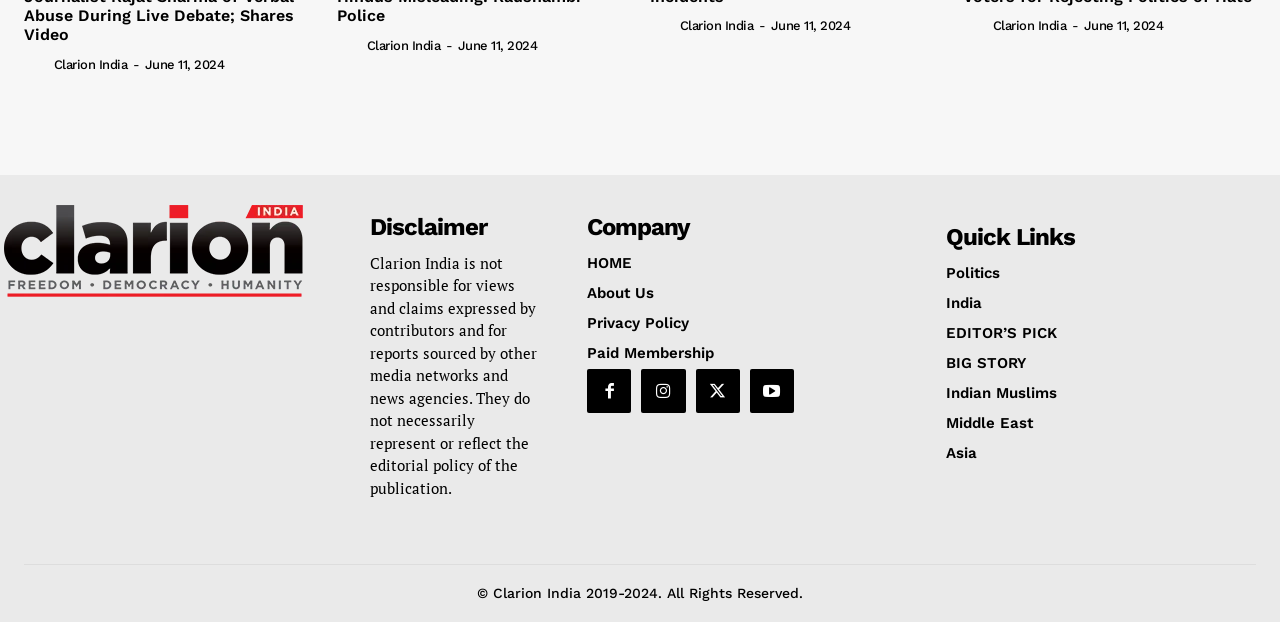Give a concise answer using only one word or phrase for this question:
What is the copyright information of the webpage?

© Clarion India 2019-2024